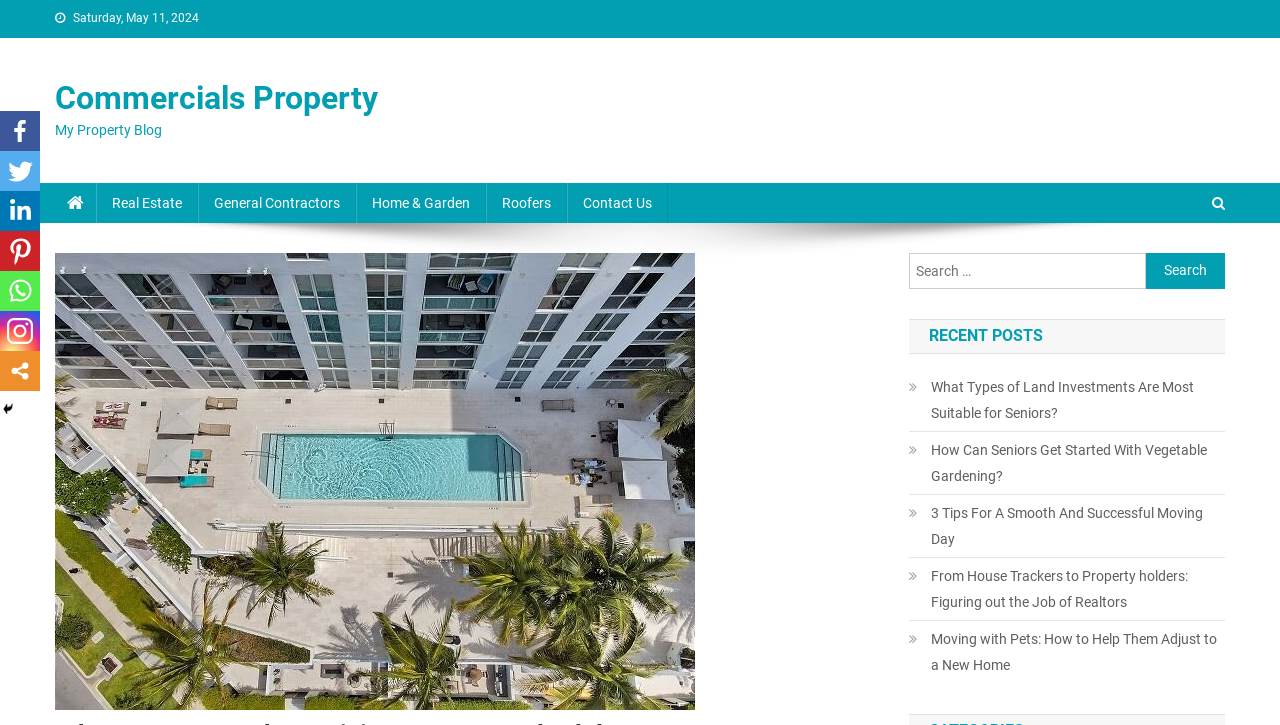Can you pinpoint the bounding box coordinates for the clickable element required for this instruction: "Search for a property"? The coordinates should be four float numbers between 0 and 1, i.e., [left, top, right, bottom].

[0.71, 0.349, 0.957, 0.398]